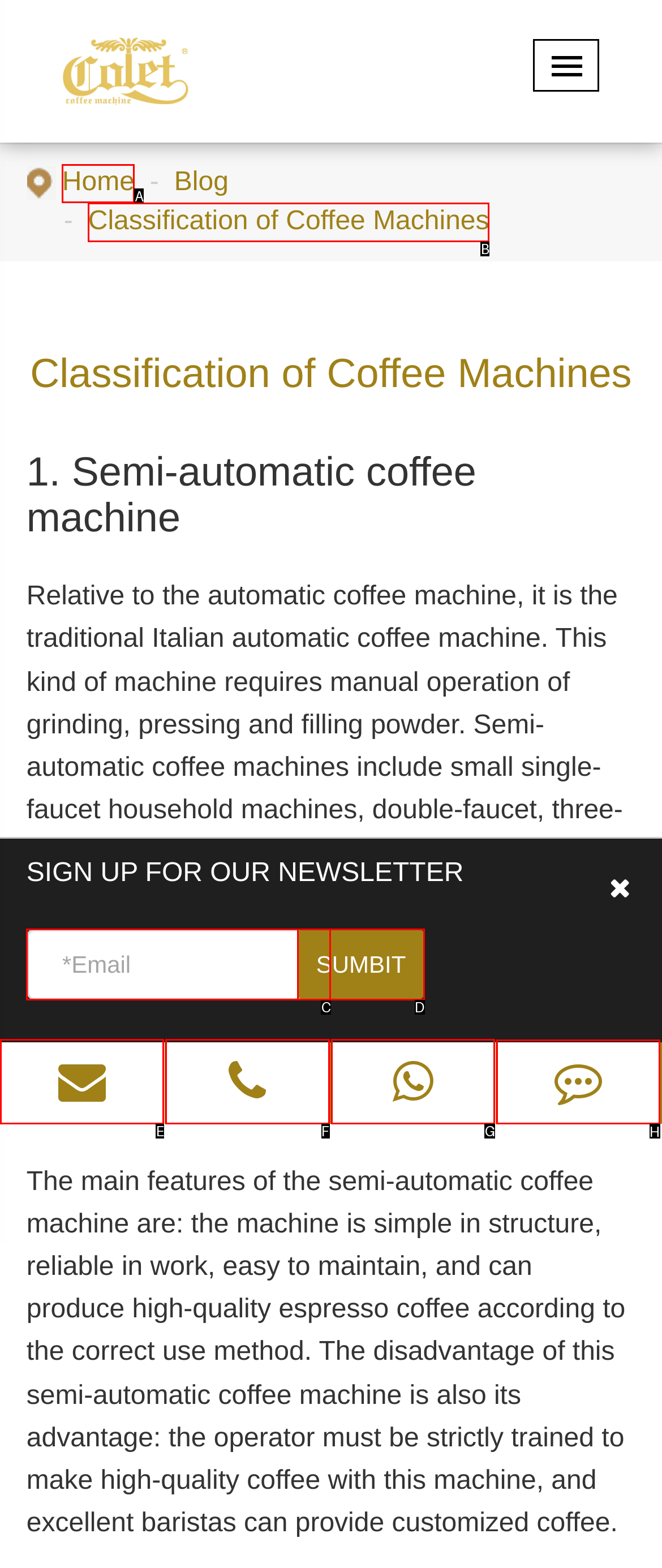Given the task: Click the 'Contact Us' link, tell me which HTML element to click on.
Answer with the letter of the correct option from the given choices.

H